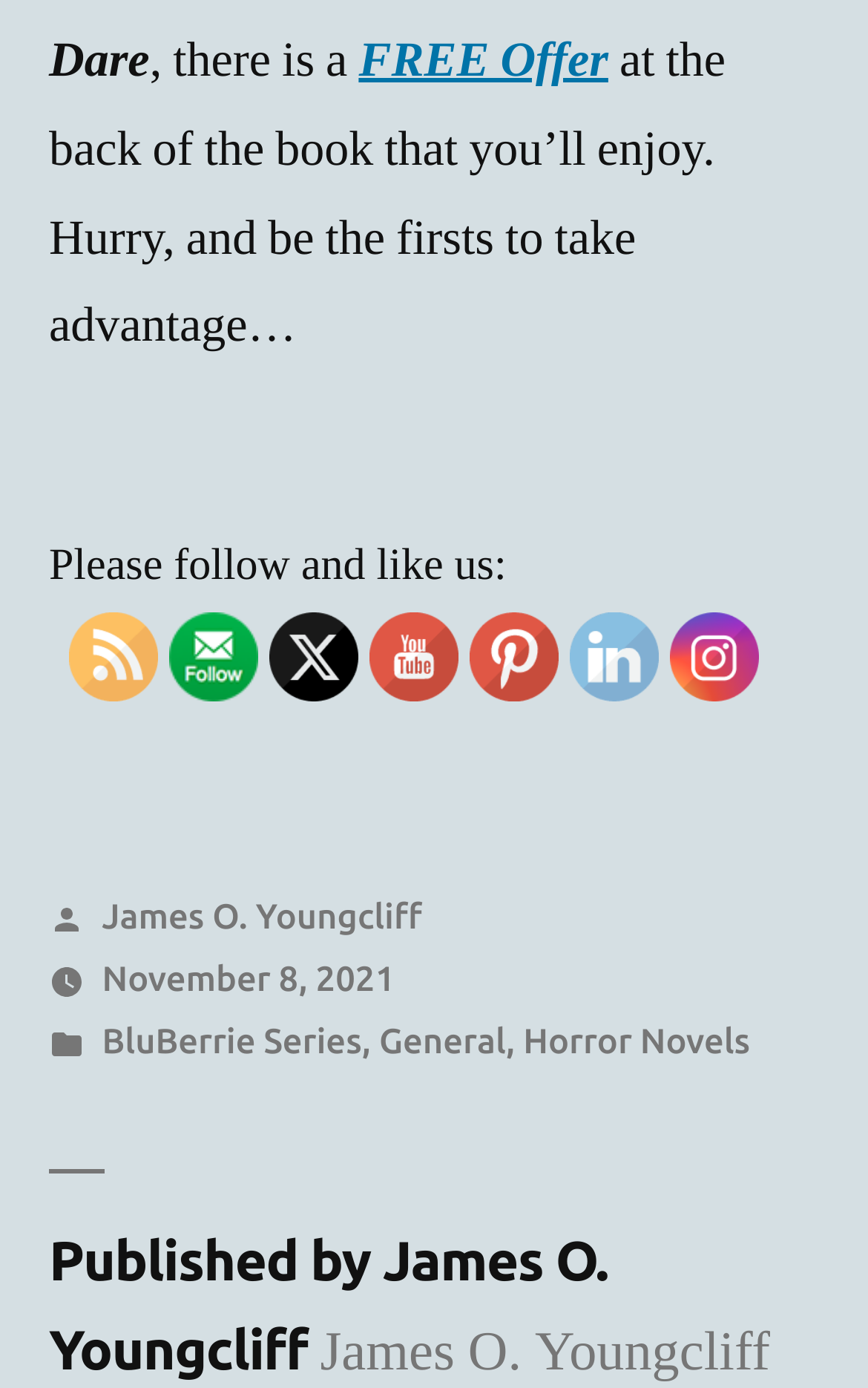Please determine the bounding box coordinates of the element to click in order to execute the following instruction: "Explore the BluBerrie Series". The coordinates should be four float numbers between 0 and 1, specified as [left, top, right, bottom].

[0.117, 0.735, 0.417, 0.764]